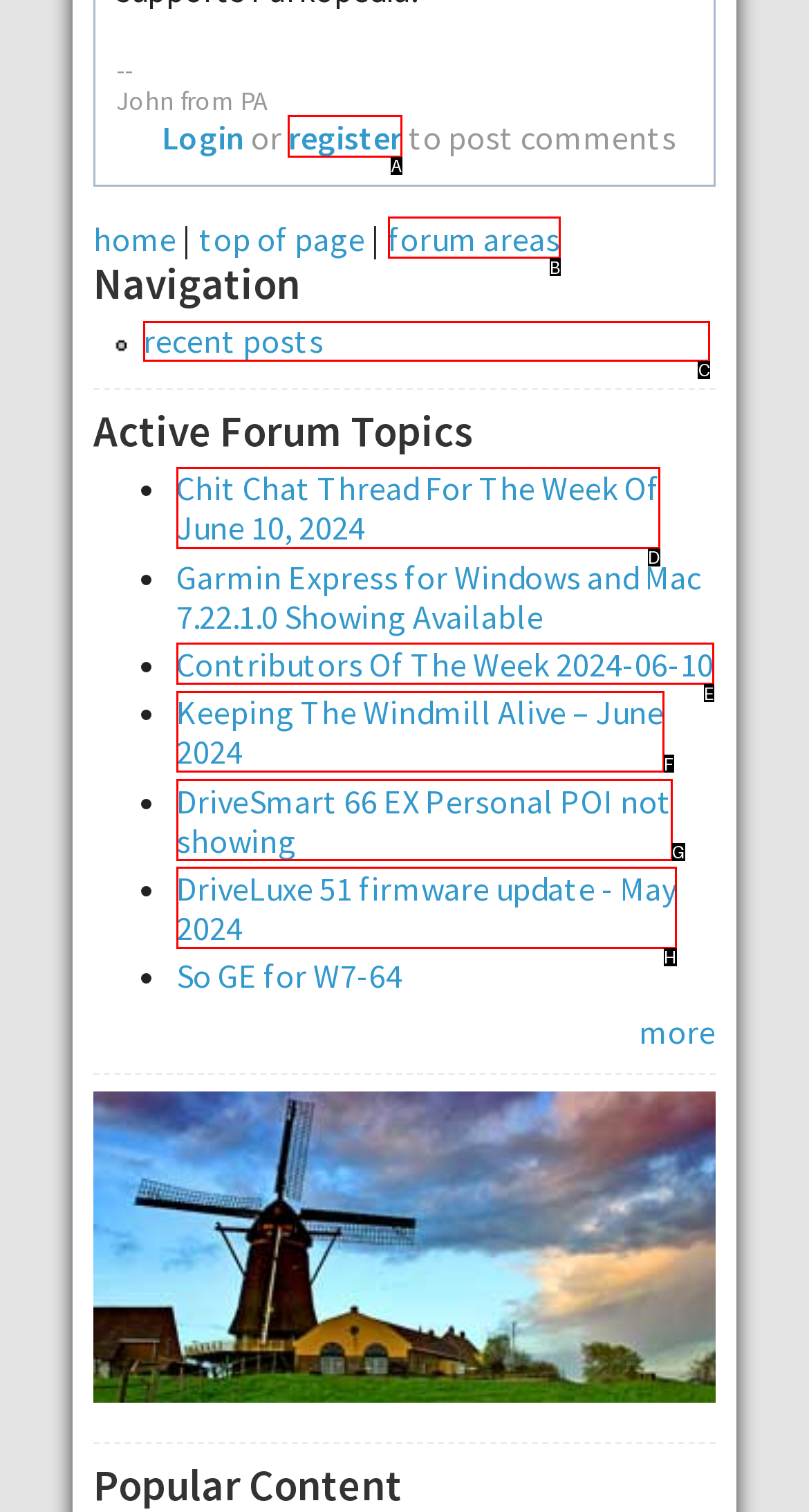Given the task: register to post comments, point out the letter of the appropriate UI element from the marked options in the screenshot.

A